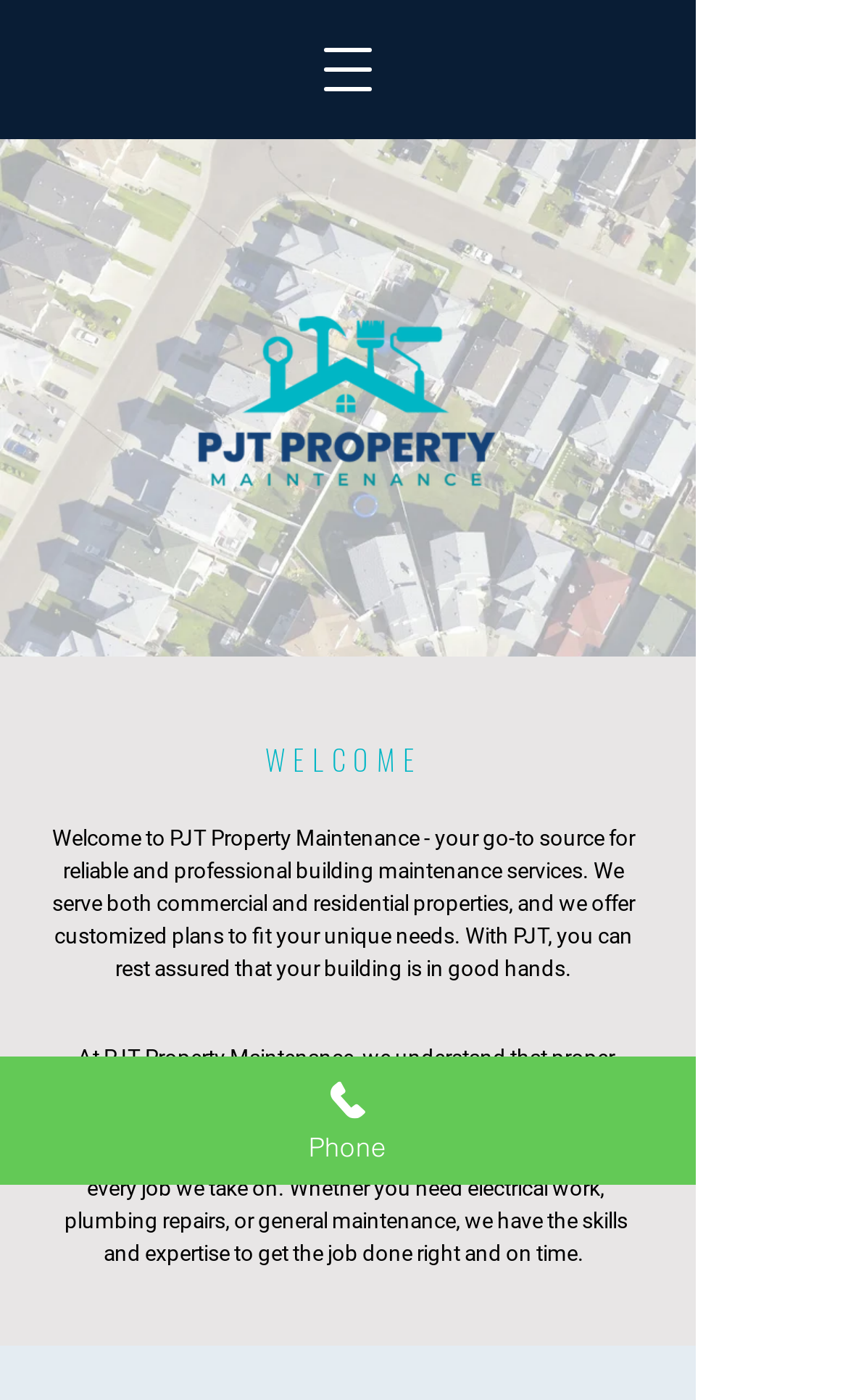Review the image closely and give a comprehensive answer to the question: What is the purpose of PJT Property Maintenance?

By reading the StaticText elements, I found that PJT Property Maintenance provides building maintenance services, including electrical work, plumbing repairs, and general maintenance, to both commercial and residential properties.